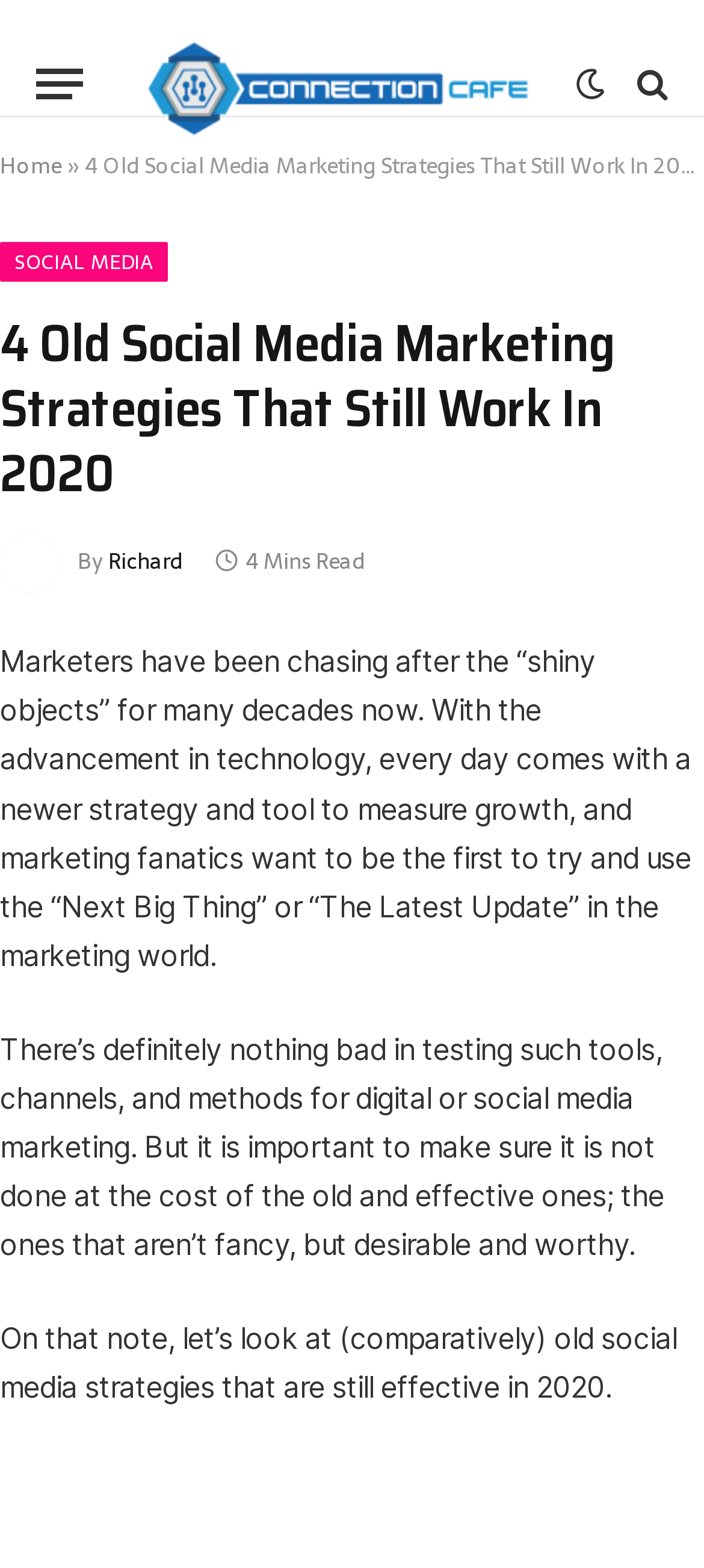Highlight the bounding box of the UI element that corresponds to this description: "Social Media".

[0.0, 0.155, 0.238, 0.18]